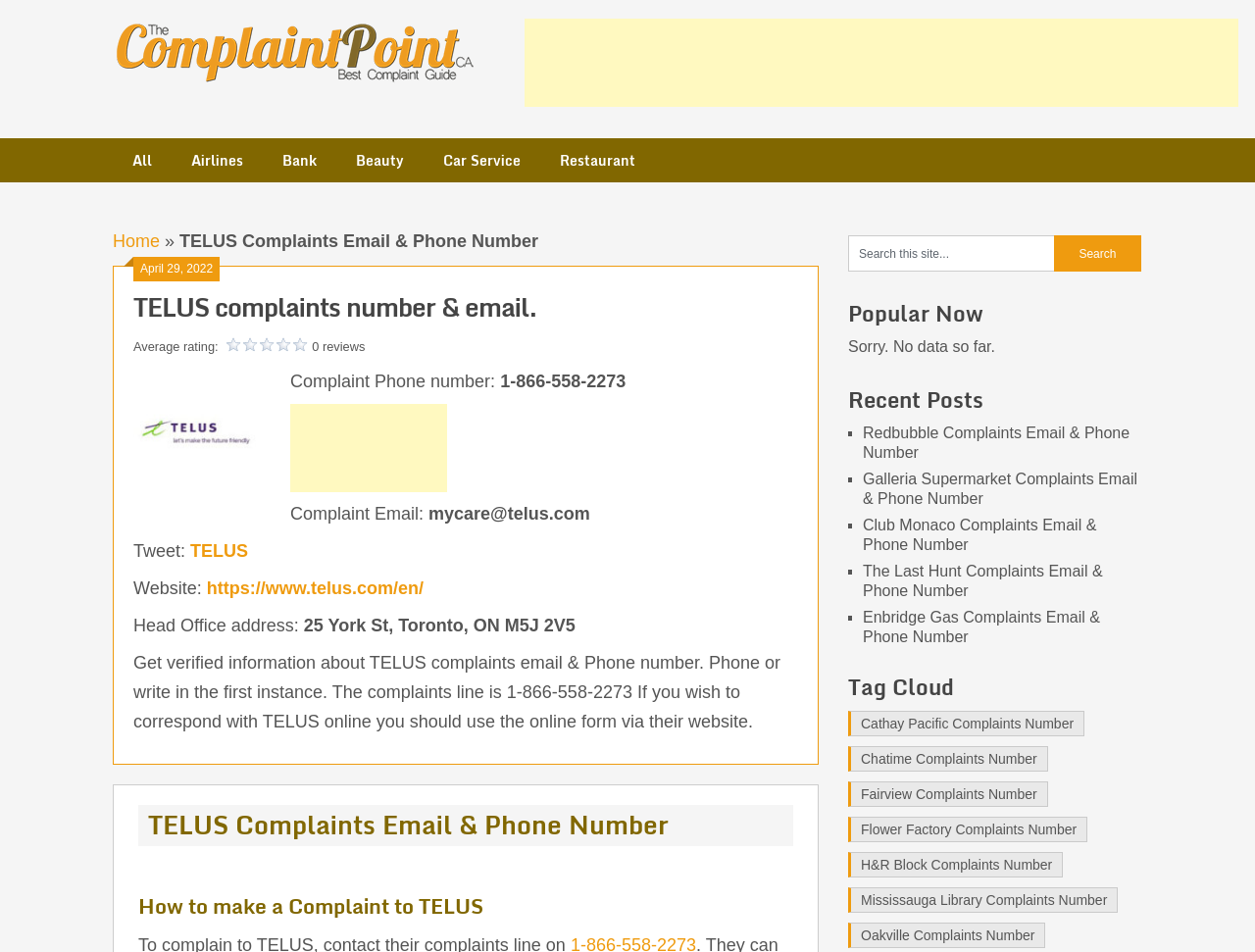Please respond to the question with a concise word or phrase:
What is the website of TELUS?

https://www.telus.com/en/